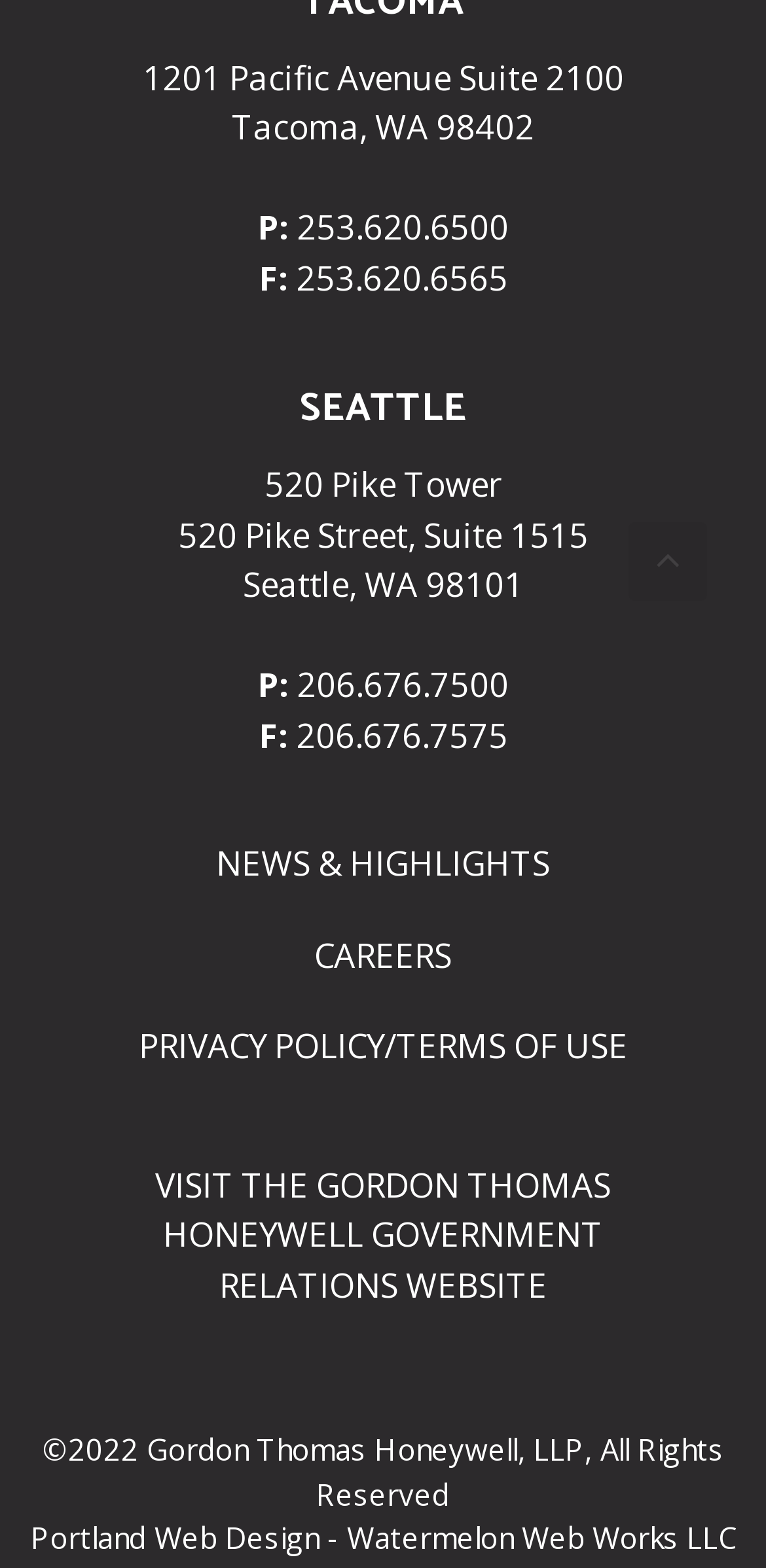Locate the UI element that matches the description News & Highlights in the webpage screenshot. Return the bounding box coordinates in the format (top-left x, top-left y, bottom-right x, bottom-right y), with values ranging from 0 to 1.

[0.282, 0.536, 0.718, 0.565]